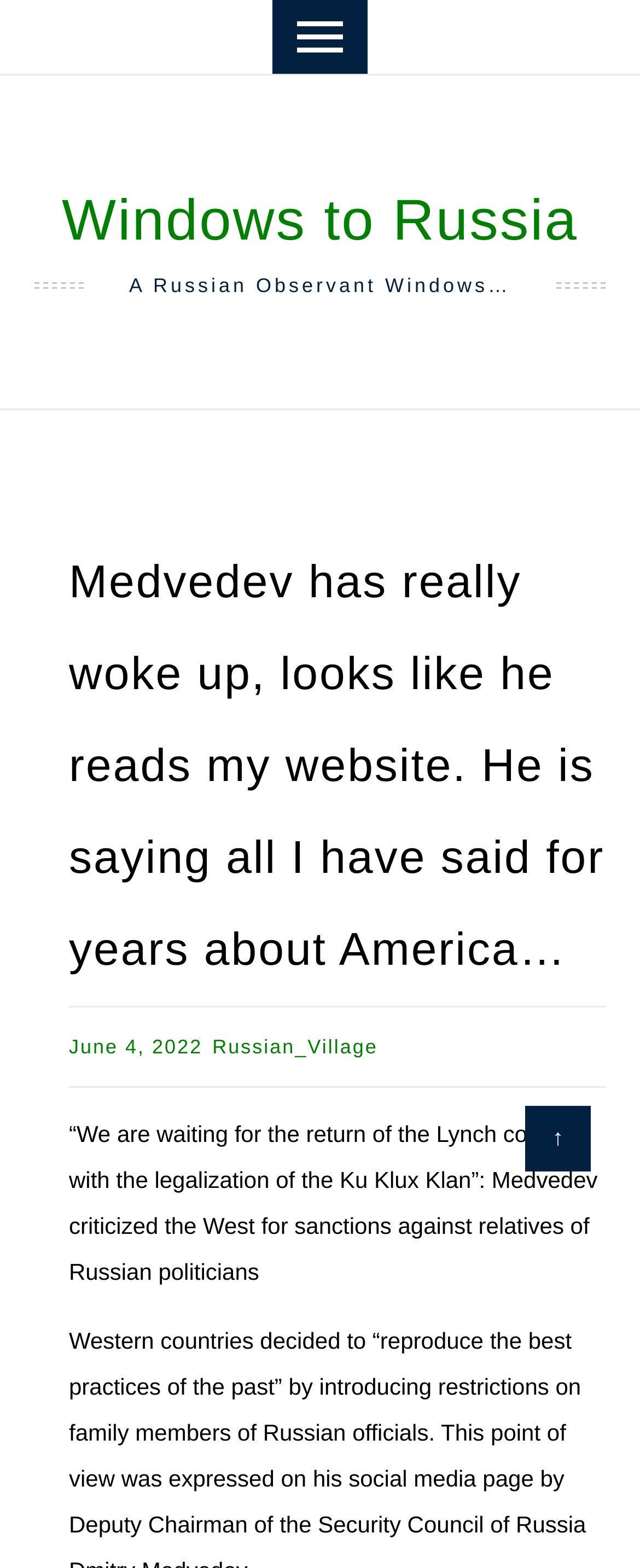Give a one-word or one-phrase response to the question: 
What is the category of the article?

Russian Village